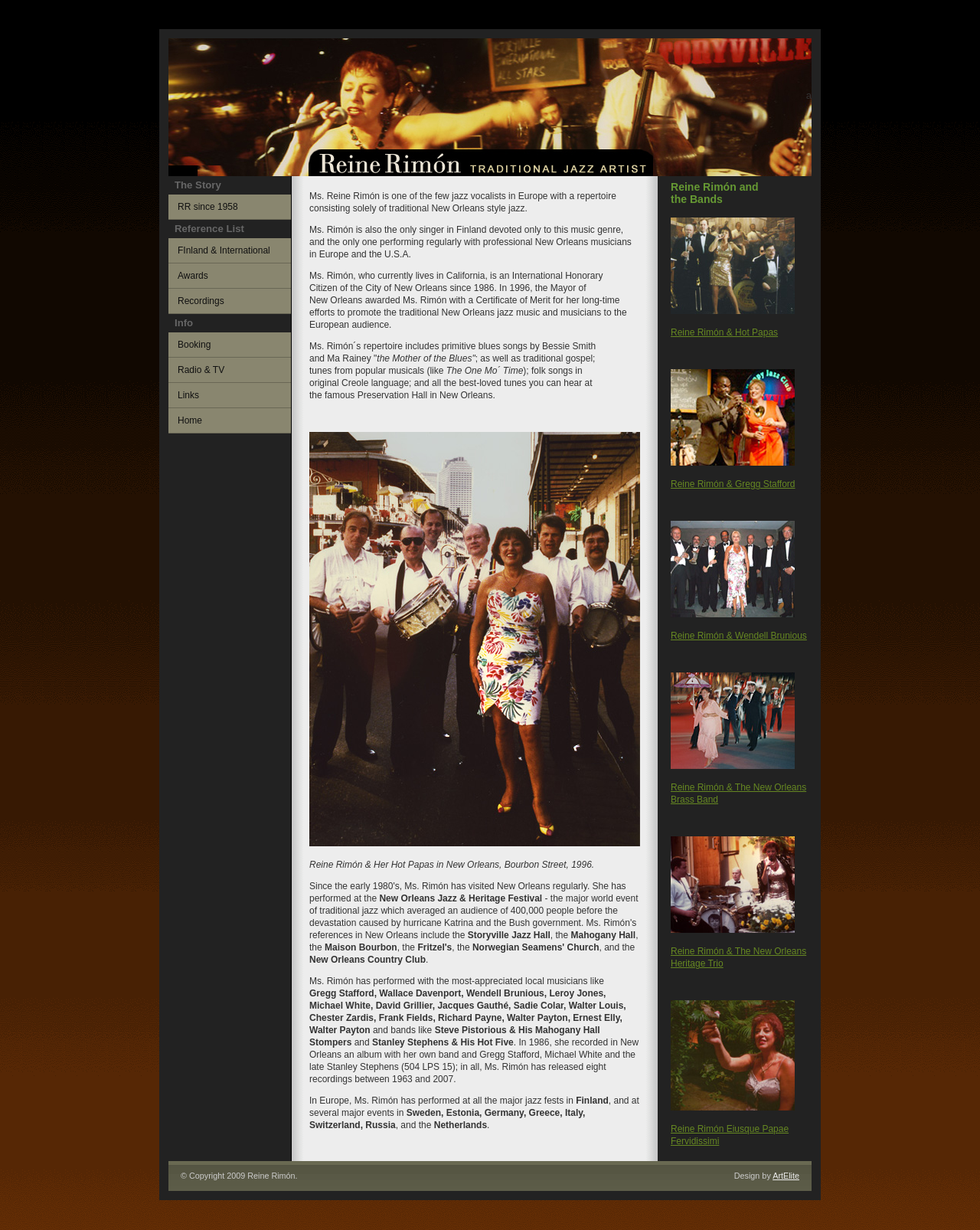Where does Reine Rimón currently live?
Answer briefly with a single word or phrase based on the image.

California